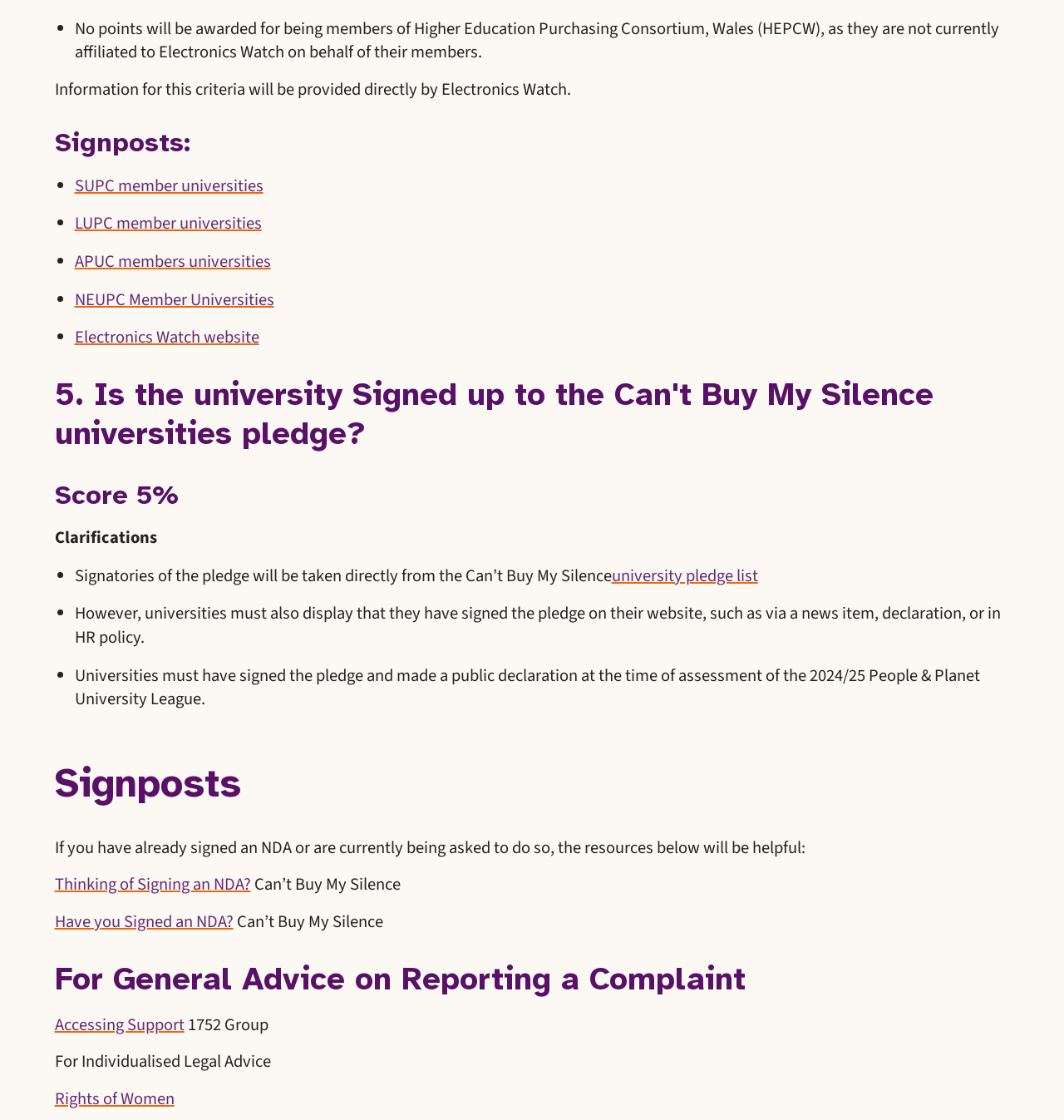Identify the bounding box for the UI element described as: "Accessing Support". Ensure the coordinates are four float numbers between 0 and 1, formatted as [left, top, right, bottom].

[0.051, 0.904, 0.173, 0.926]